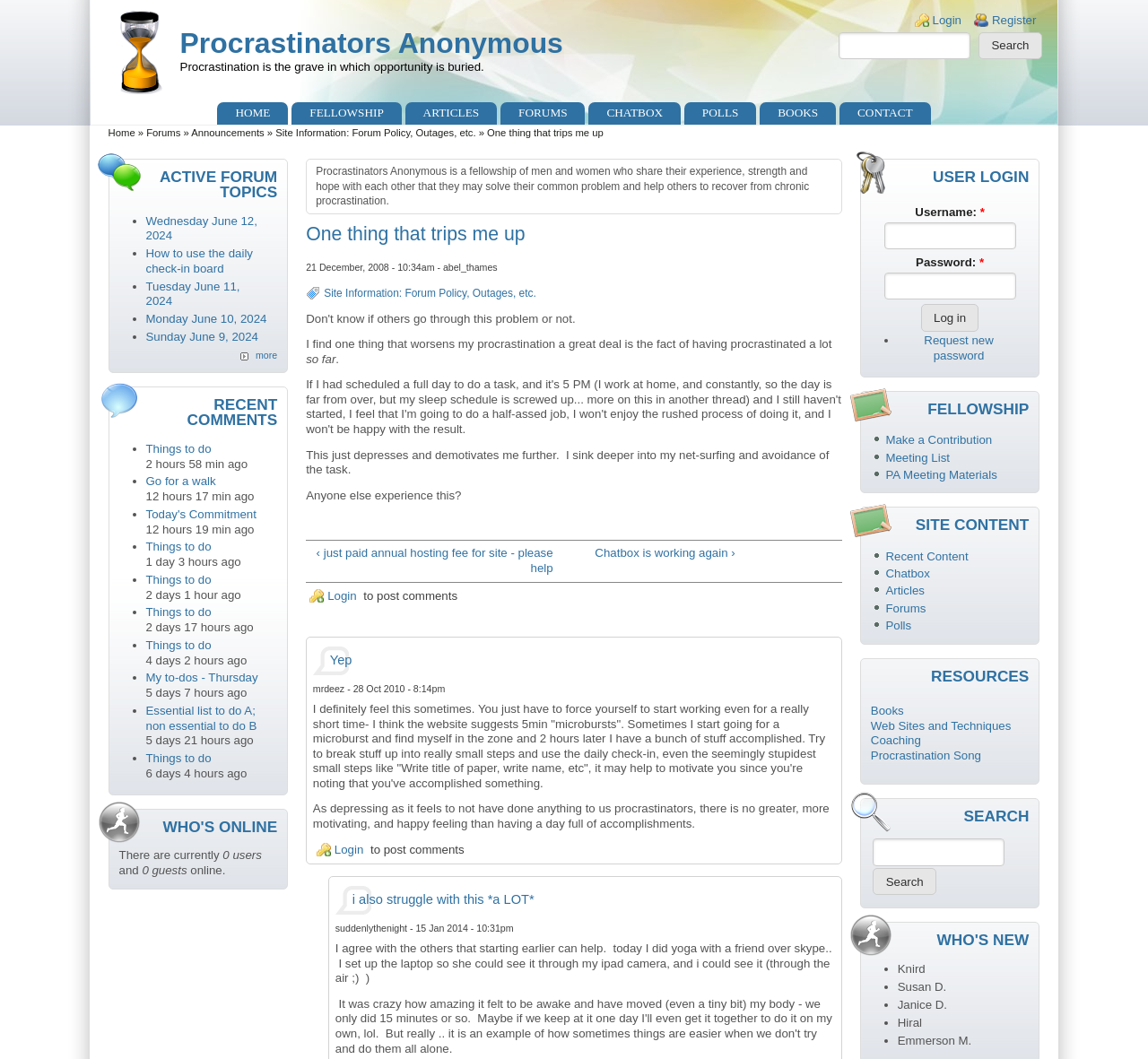Given the content of the image, can you provide a detailed answer to the question?
What is the purpose of the search box?

I inferred the answer by looking at the search box and the button 'Search' next to it, which suggests that it is used to search the website for specific content.